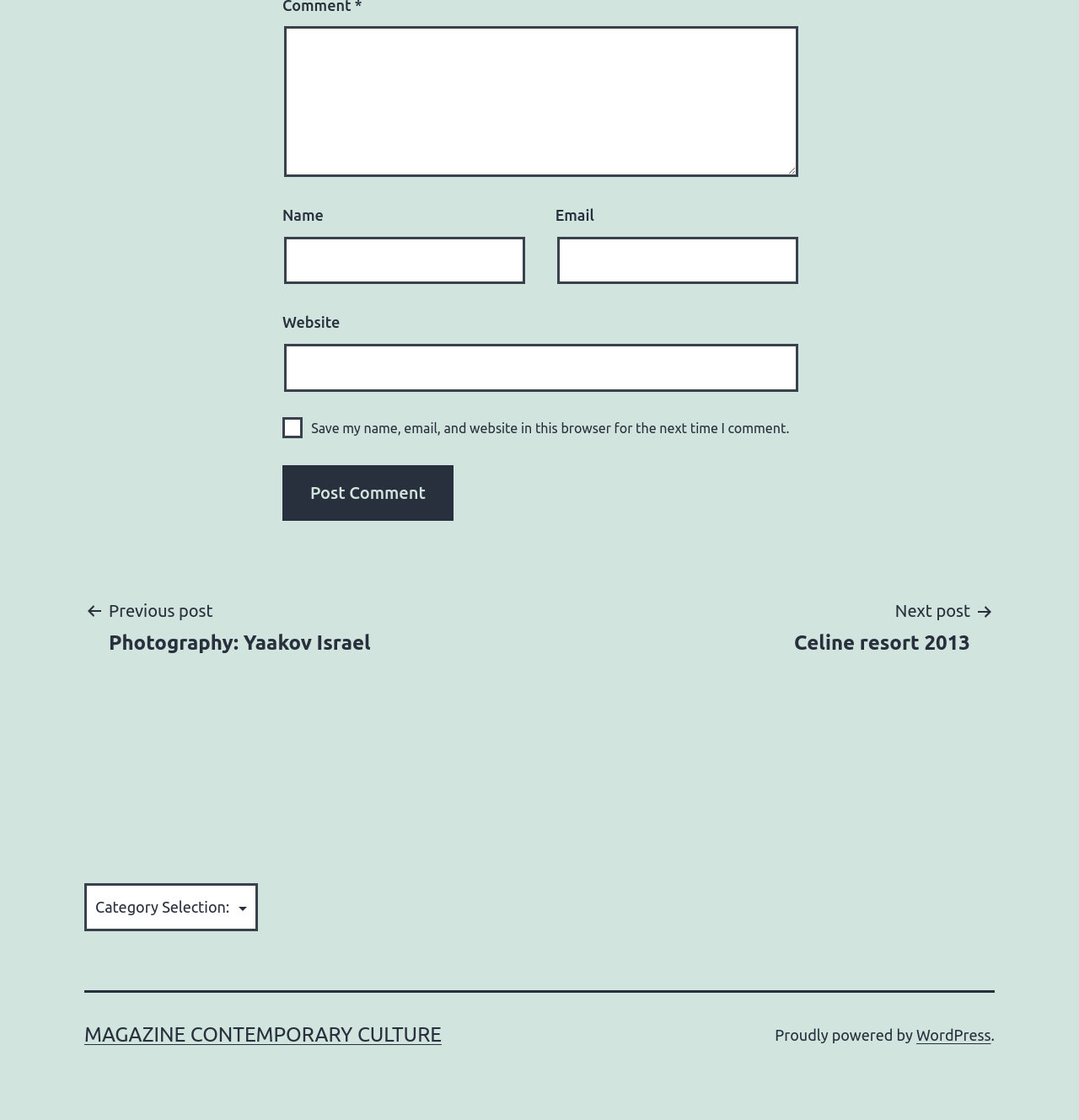What is the text of the StaticText element below the combobox?
Refer to the screenshot and deliver a thorough answer to the question presented.

I looked at the element below the combobox and found a StaticText element with the text 'Proudly powered by'.